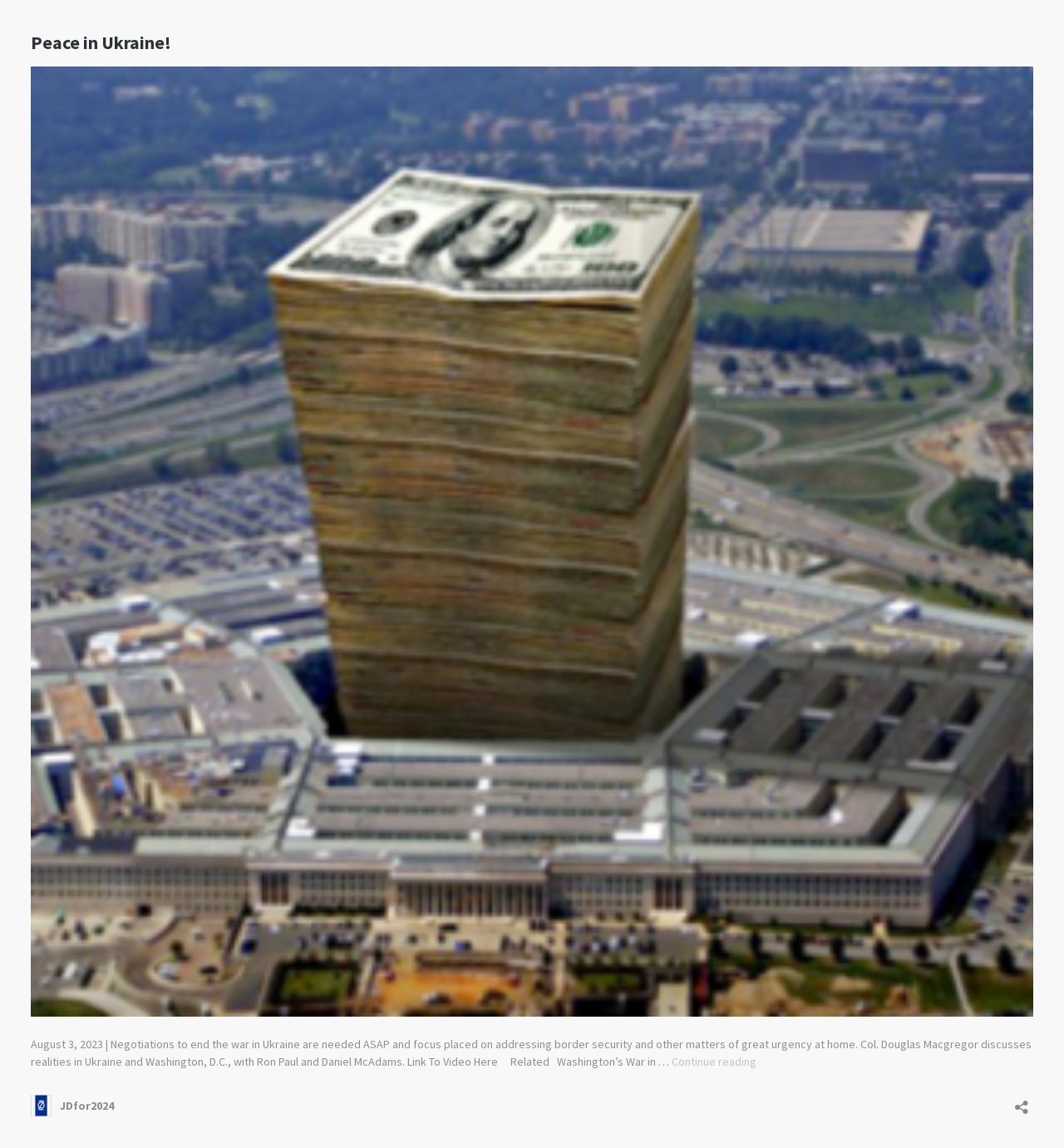Based on the element description "JDfor2024", predict the bounding box coordinates of the UI element.

[0.029, 0.954, 0.107, 0.972]